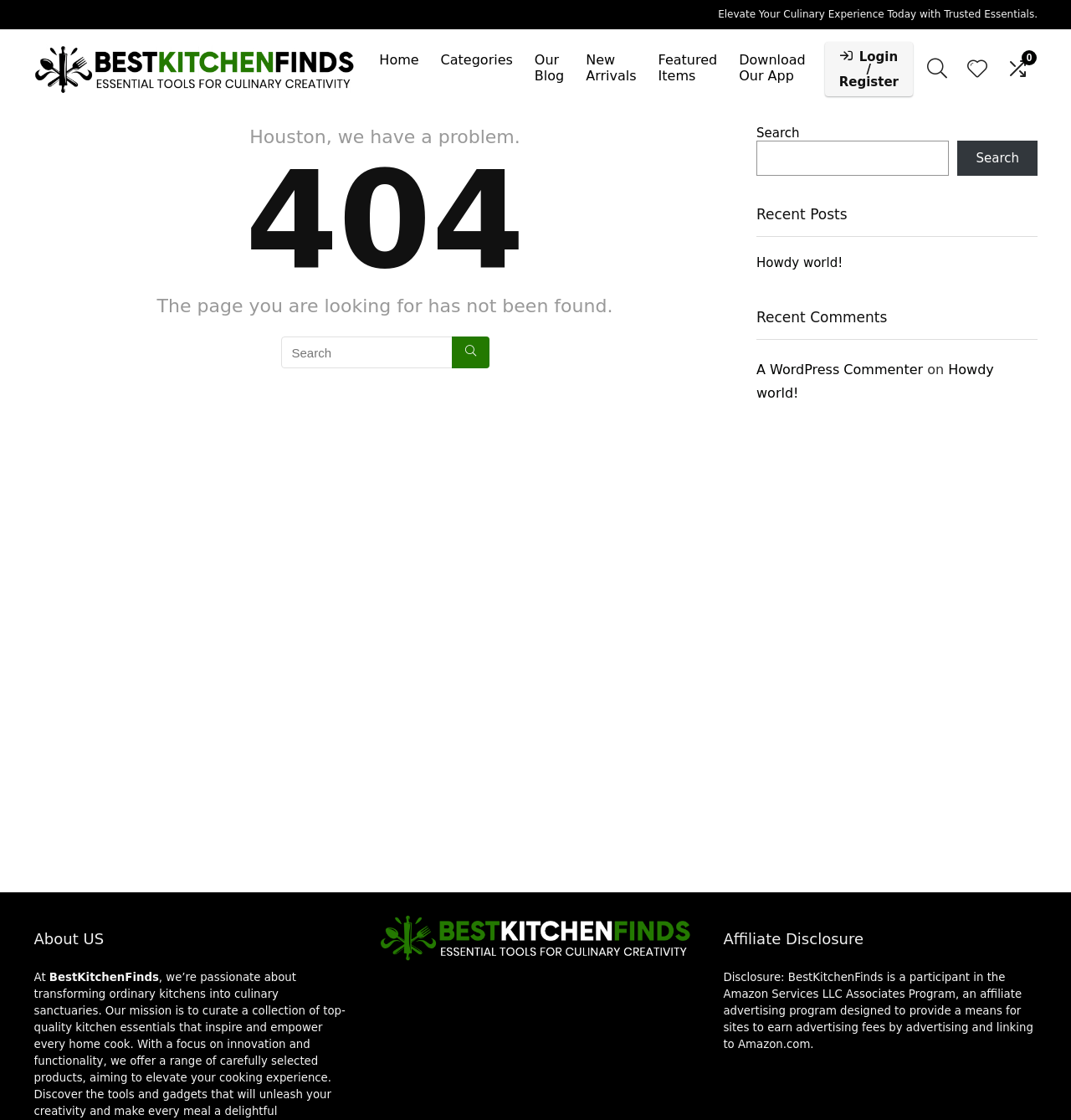Locate the bounding box coordinates of the UI element described by: "Home". Provide the coordinates as four float numbers between 0 and 1, formatted as [left, top, right, bottom].

None